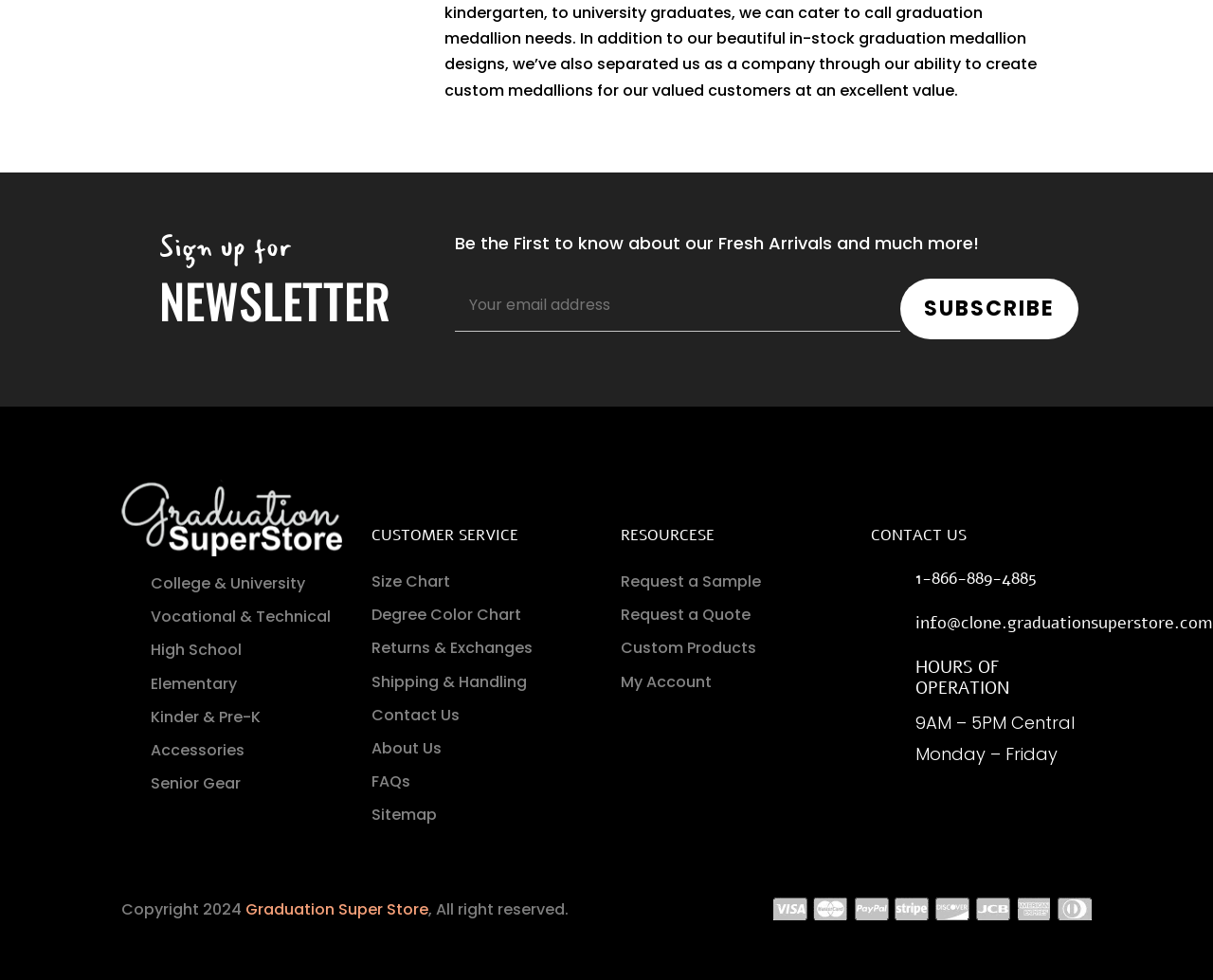Please determine the bounding box coordinates, formatted as (top-left x, top-left y, bottom-right x, bottom-right y), with all values as floating point numbers between 0 and 1. Identify the bounding box of the region described as: High School

[0.124, 0.652, 0.199, 0.674]